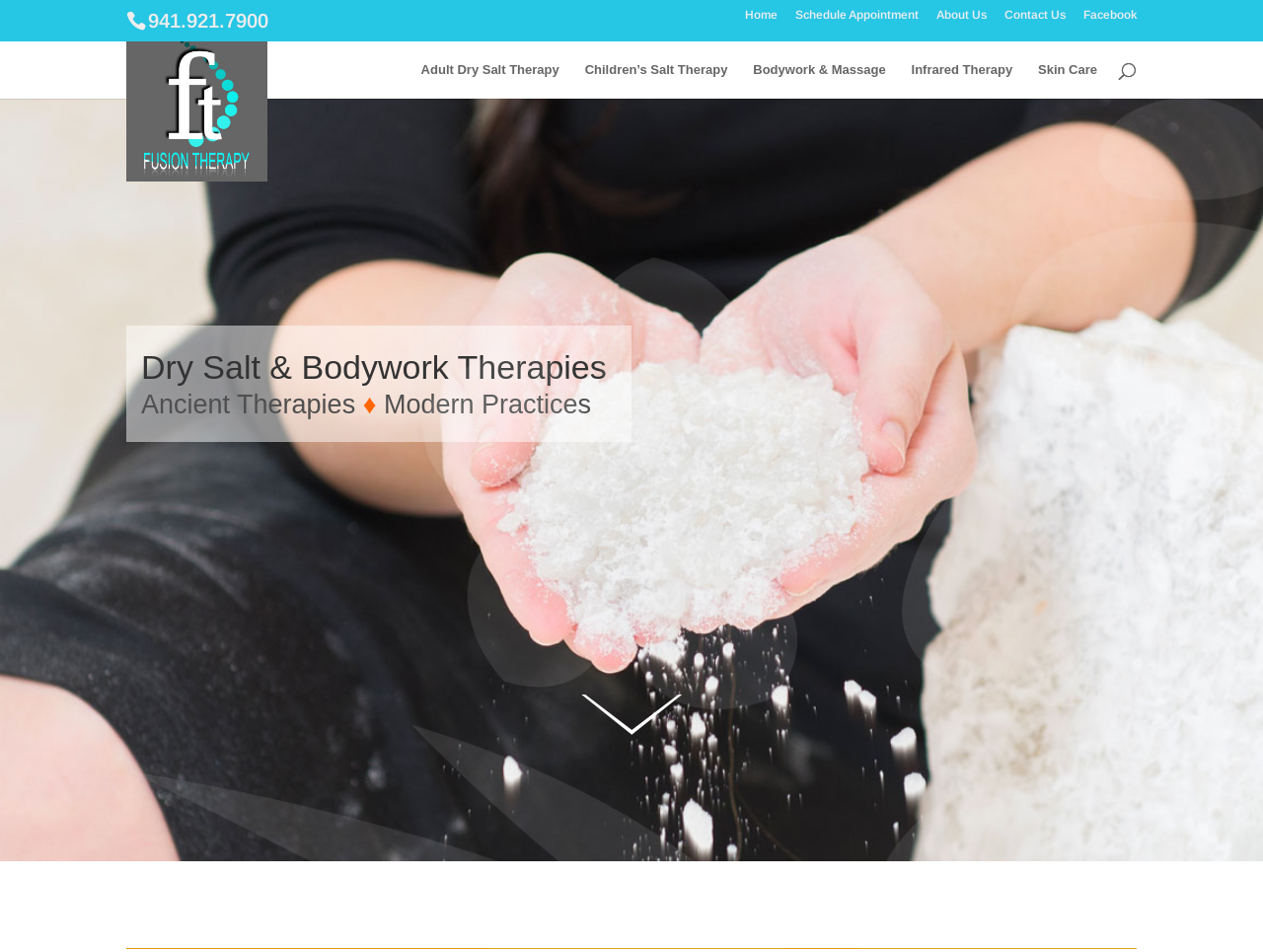Answer the question below using just one word or a short phrase: 
Is there a search bar on the webpage?

Yes